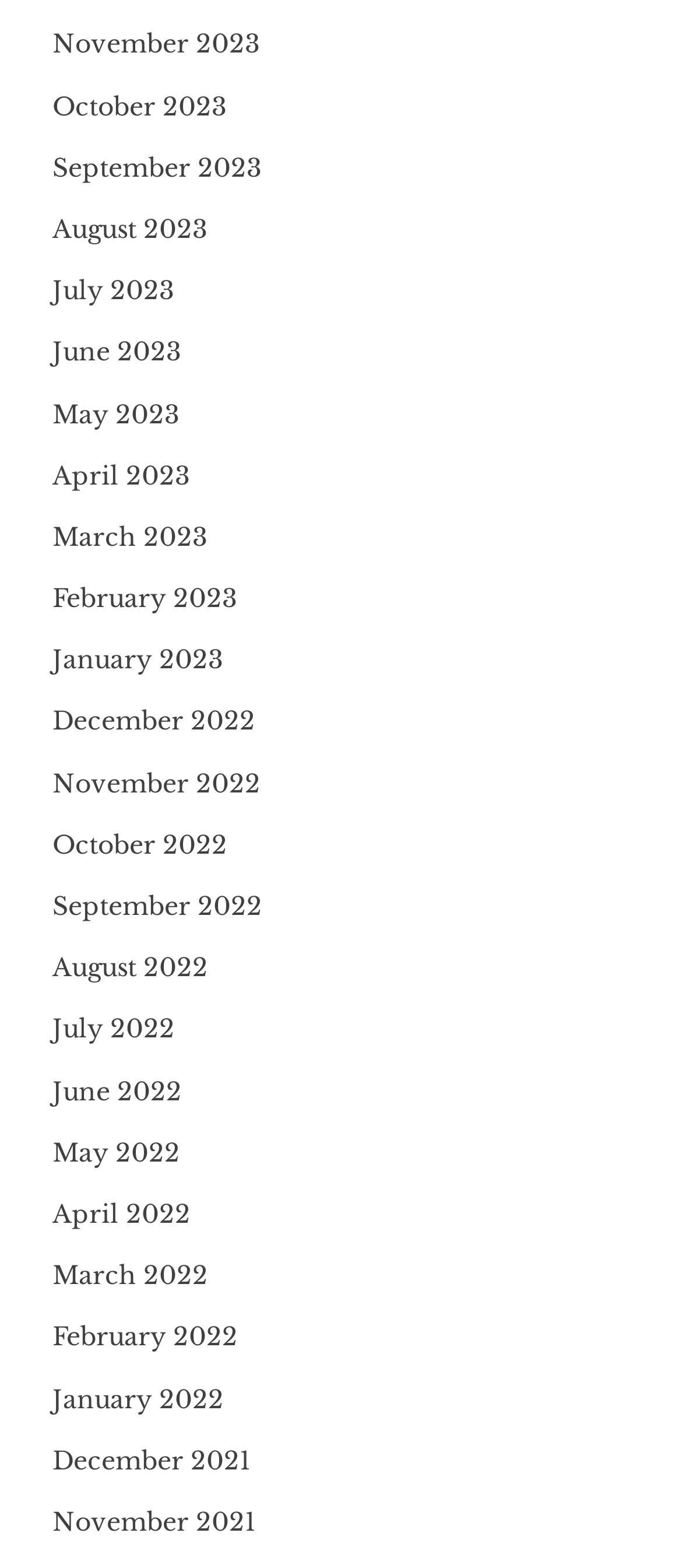Using the format (top-left x, top-left y, bottom-right x, bottom-right y), provide the bounding box coordinates for the described UI element. All values should be floating point numbers between 0 and 1: December 2022

[0.077, 0.45, 0.374, 0.47]